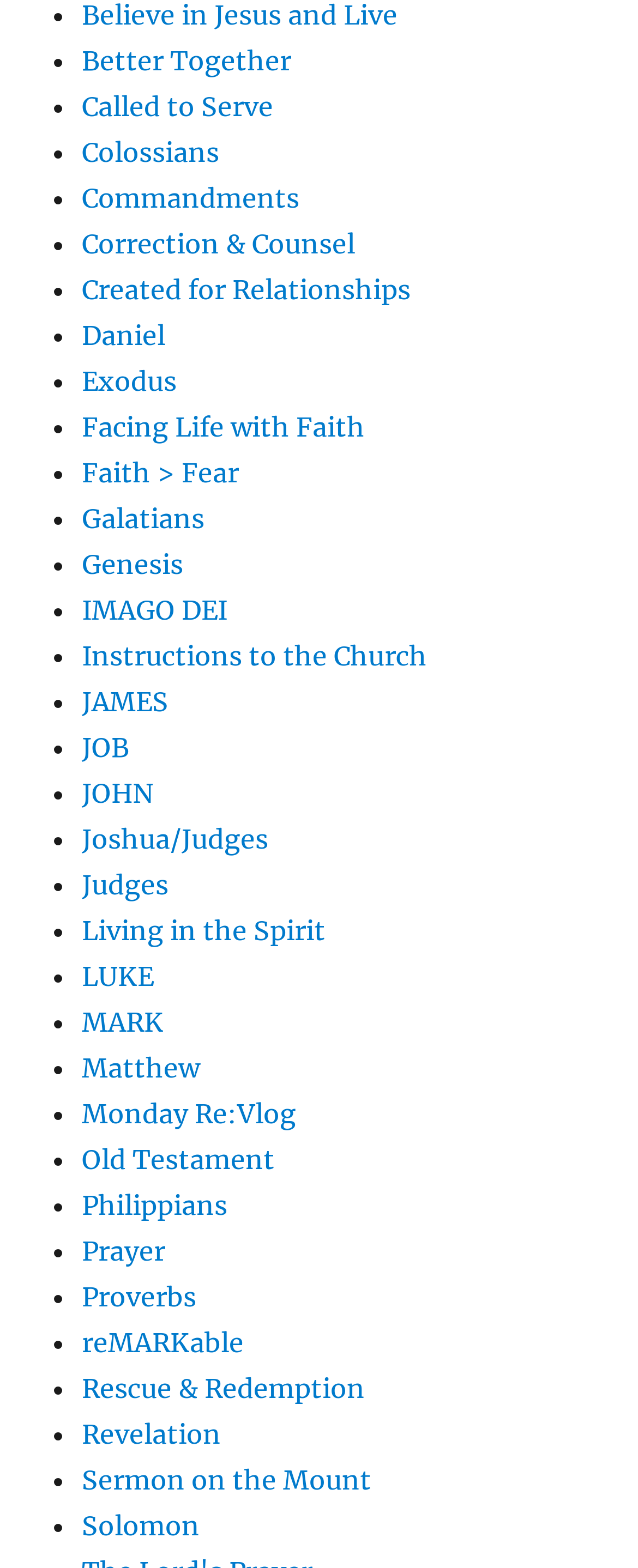Pinpoint the bounding box coordinates of the clickable element needed to complete the instruction: "Click on 'Better Together'". The coordinates should be provided as four float numbers between 0 and 1: [left, top, right, bottom].

[0.128, 0.028, 0.456, 0.049]